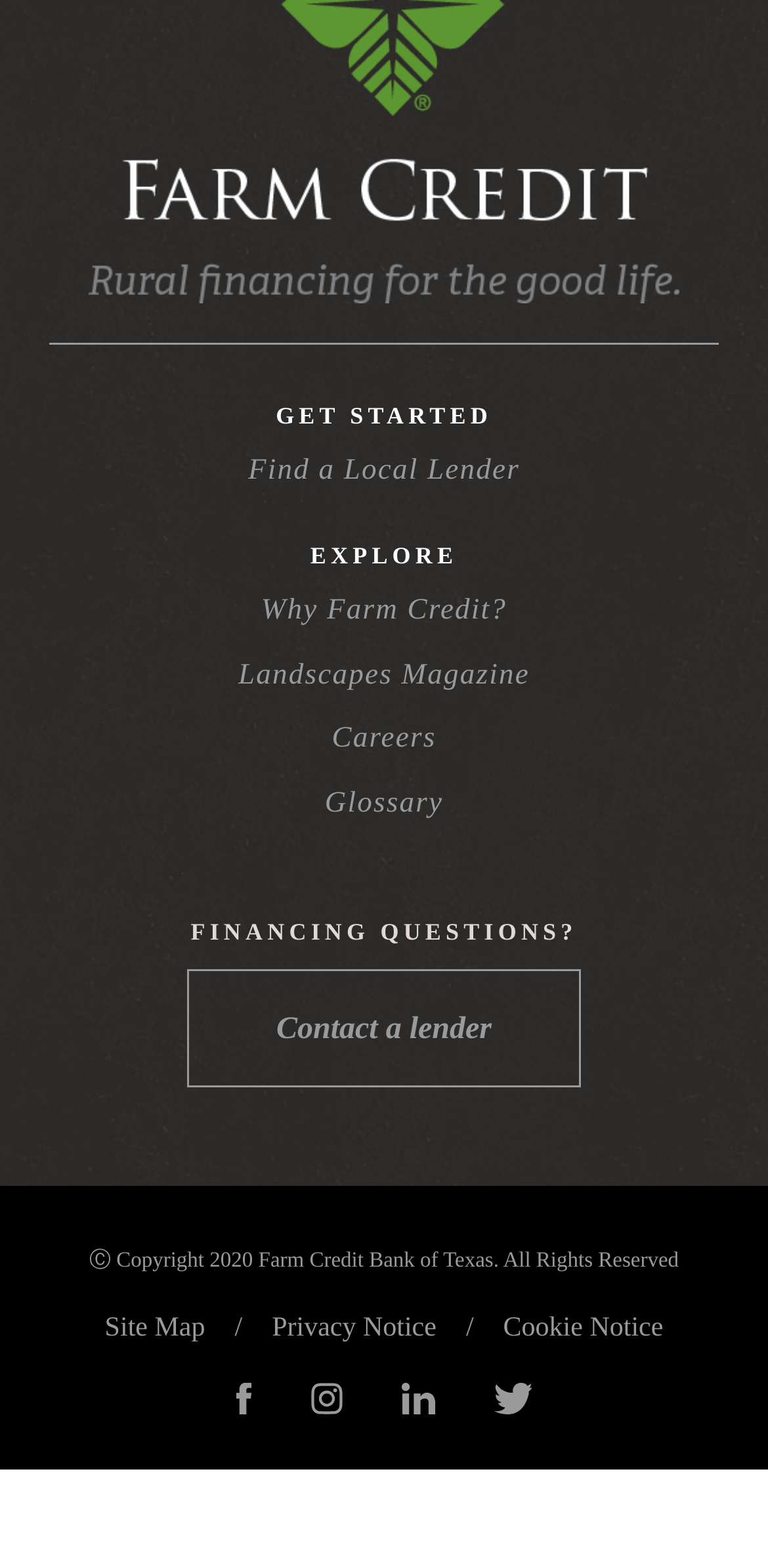How many social media links are present at the bottom of the webpage?
Give a detailed explanation using the information visible in the image.

At the bottom of the webpage, there are four links with corresponding image elements, which are likely social media links.